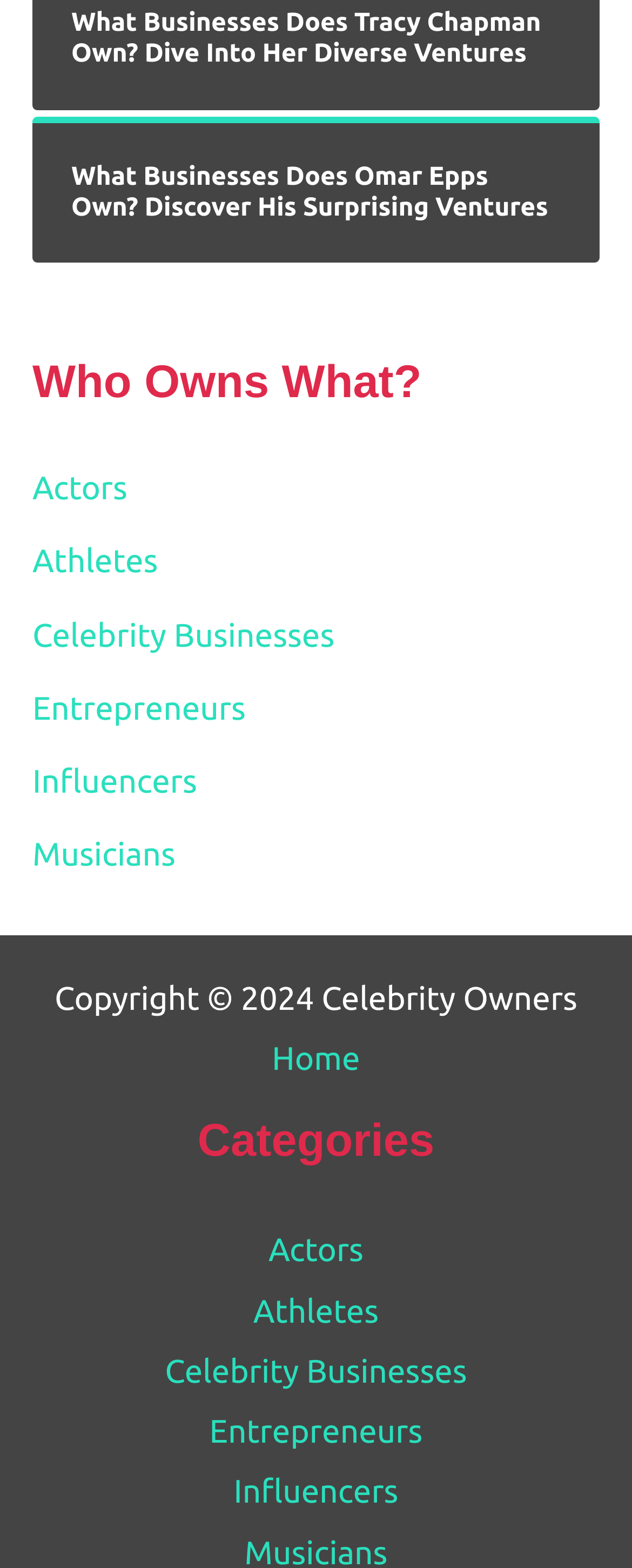What is the name of the website?
Please provide a comprehensive answer based on the visual information in the image.

The name of the website can be determined by looking at the copyright information at the bottom of the page, which states 'Copyright © 2024 Celebrity Owners'.